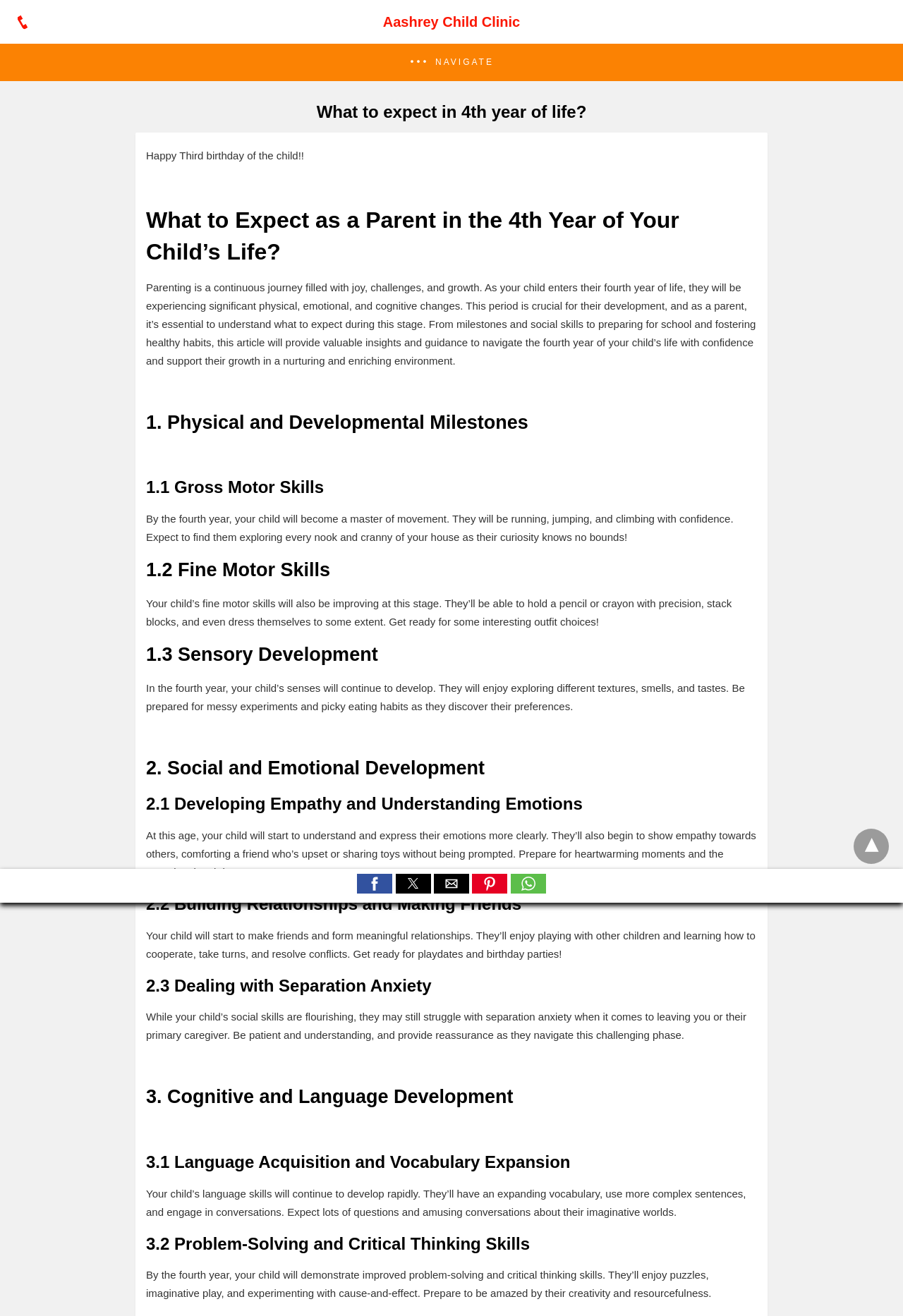Locate the coordinates of the bounding box for the clickable region that fulfills this instruction: "Click the link to expand".

[0.945, 0.63, 0.984, 0.656]